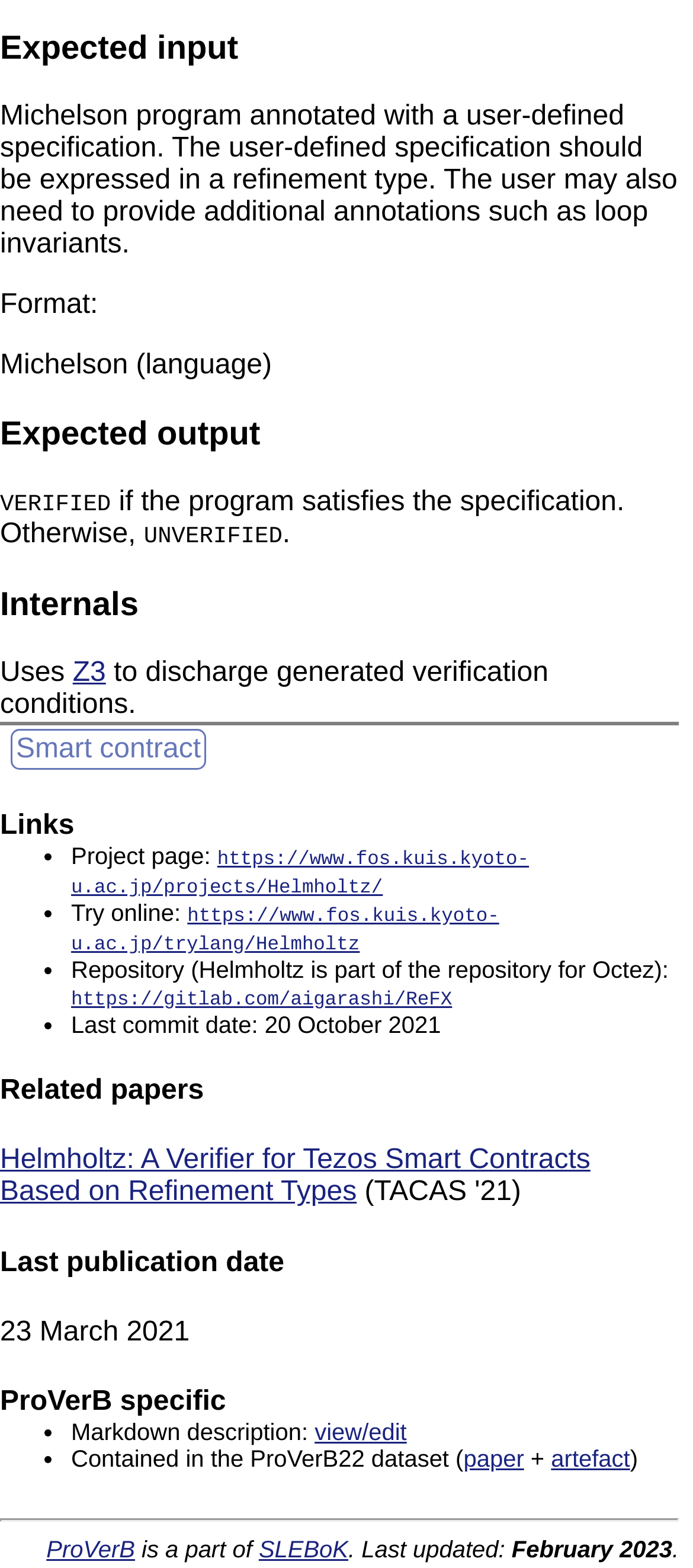What is the last commit date of the repository?
Answer the question using a single word or phrase, according to the image.

20 October 2021